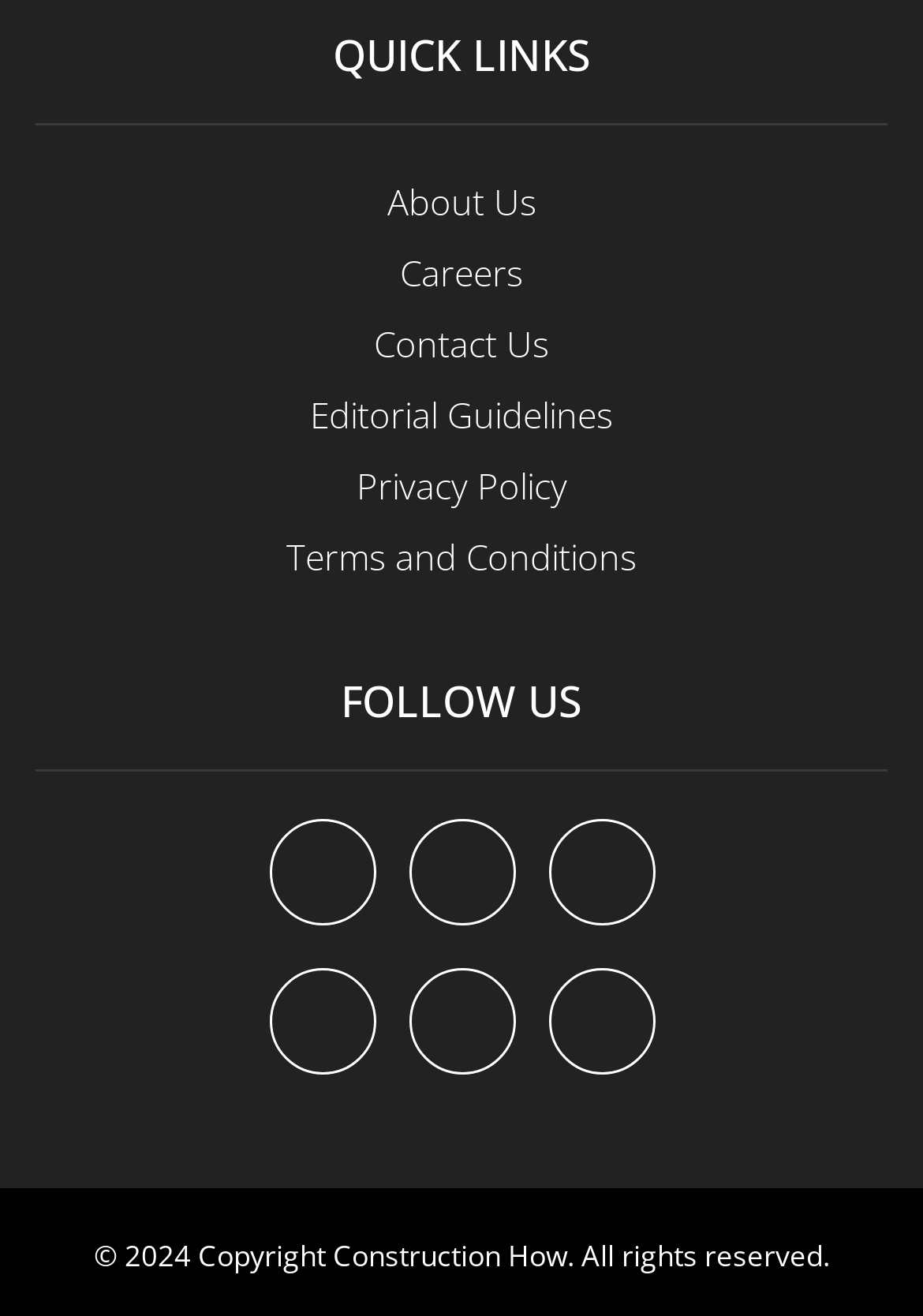Please provide a comprehensive response to the question below by analyzing the image: 
How many social media platforms are listed?

I looked at the section with the label 'FOLLOW US' and counted the number of social media links, which are 'facebook', 'twitter', 'pinterest', 'youtube', and 'tiktok'. There are 5 social media platforms listed.